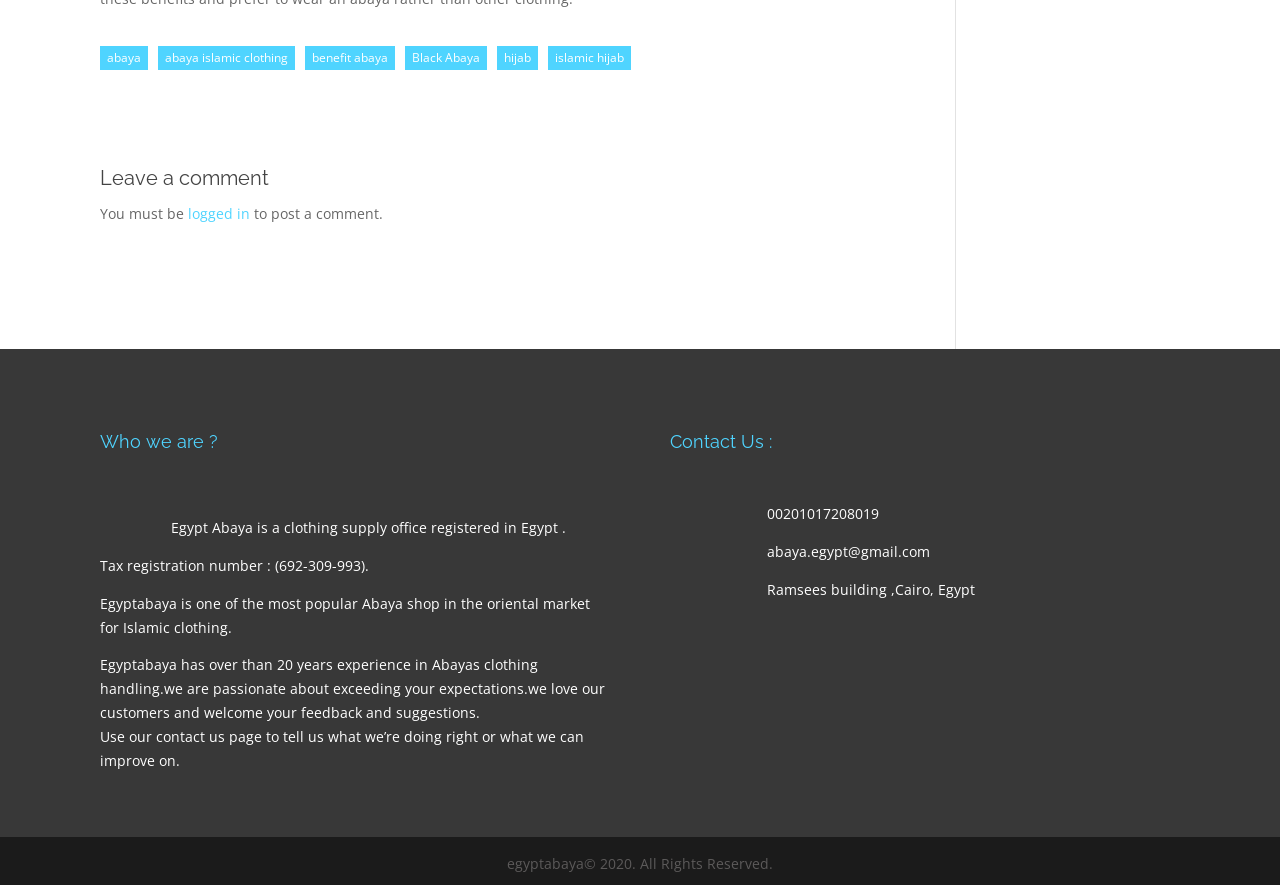Determine the bounding box coordinates for the clickable element to execute this instruction: "Click on the '692-309-993' link". Provide the coordinates as four float numbers between 0 and 1, i.e., [left, top, right, bottom].

[0.218, 0.628, 0.282, 0.65]